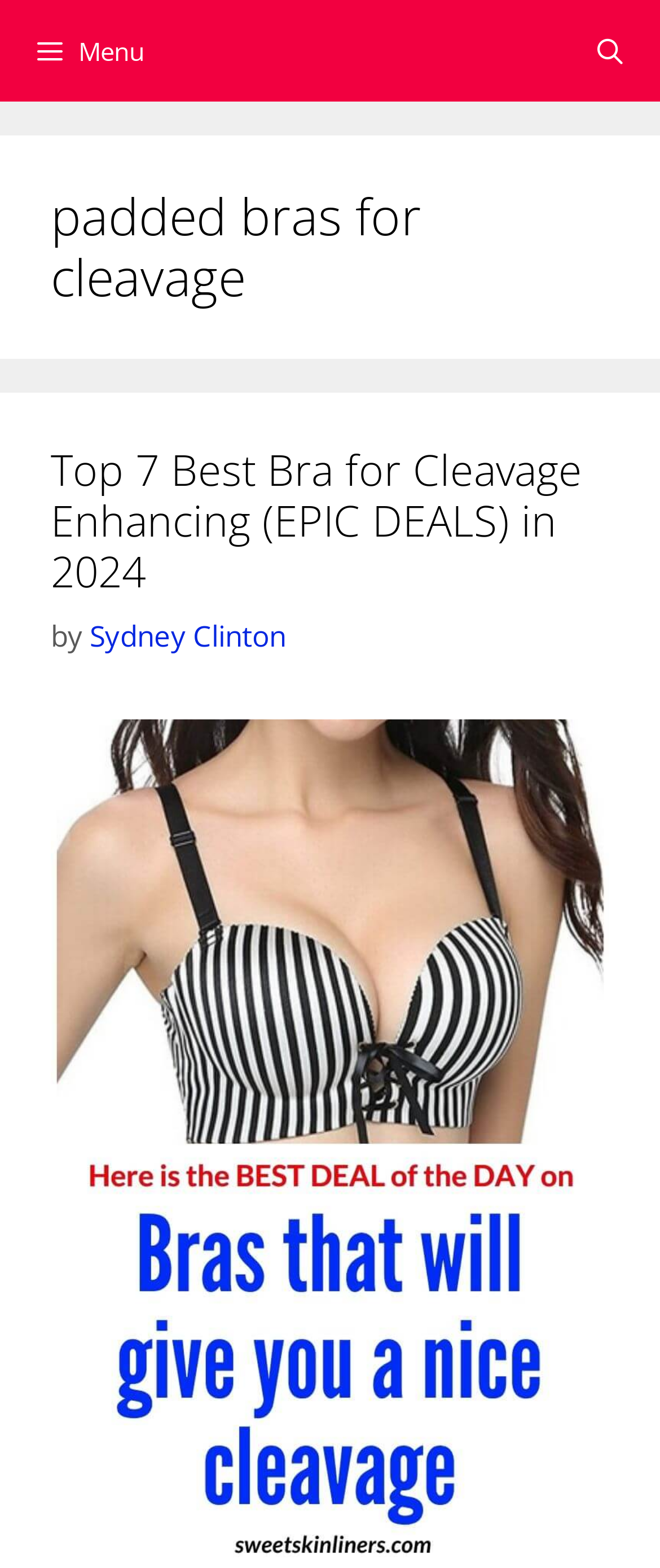Respond to the question below with a single word or phrase:
What is the title of the article?

Top 7 Best Bra for Cleavage Enhancing